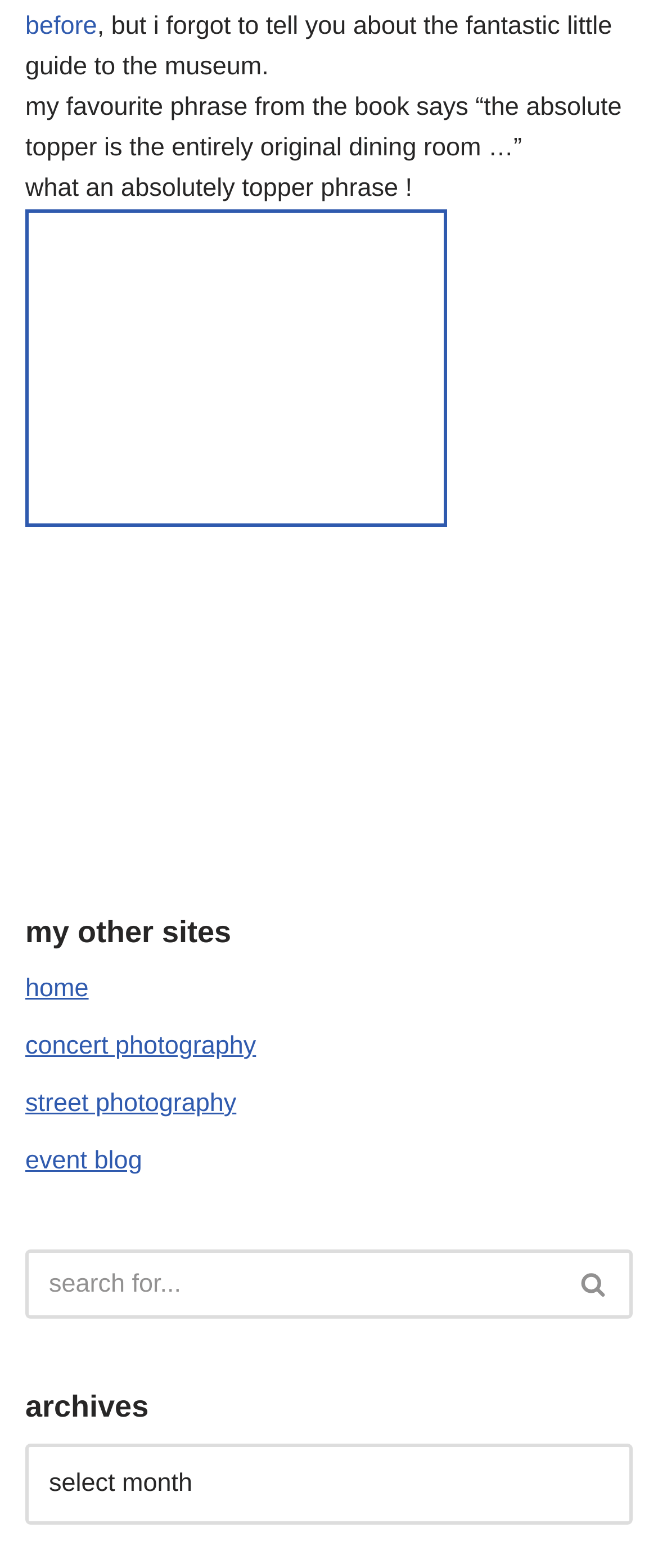Locate and provide the bounding box coordinates for the HTML element that matches this description: "download".

None